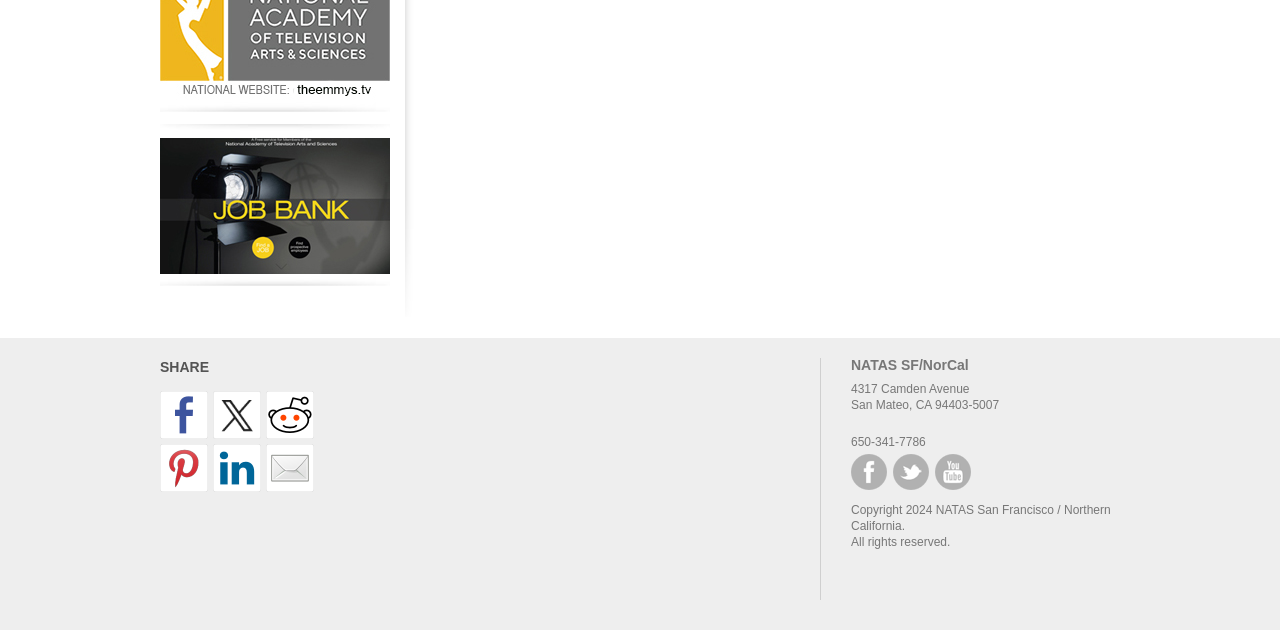Provide a one-word or short-phrase answer to the question:
What year is the copyright of the website?

2024